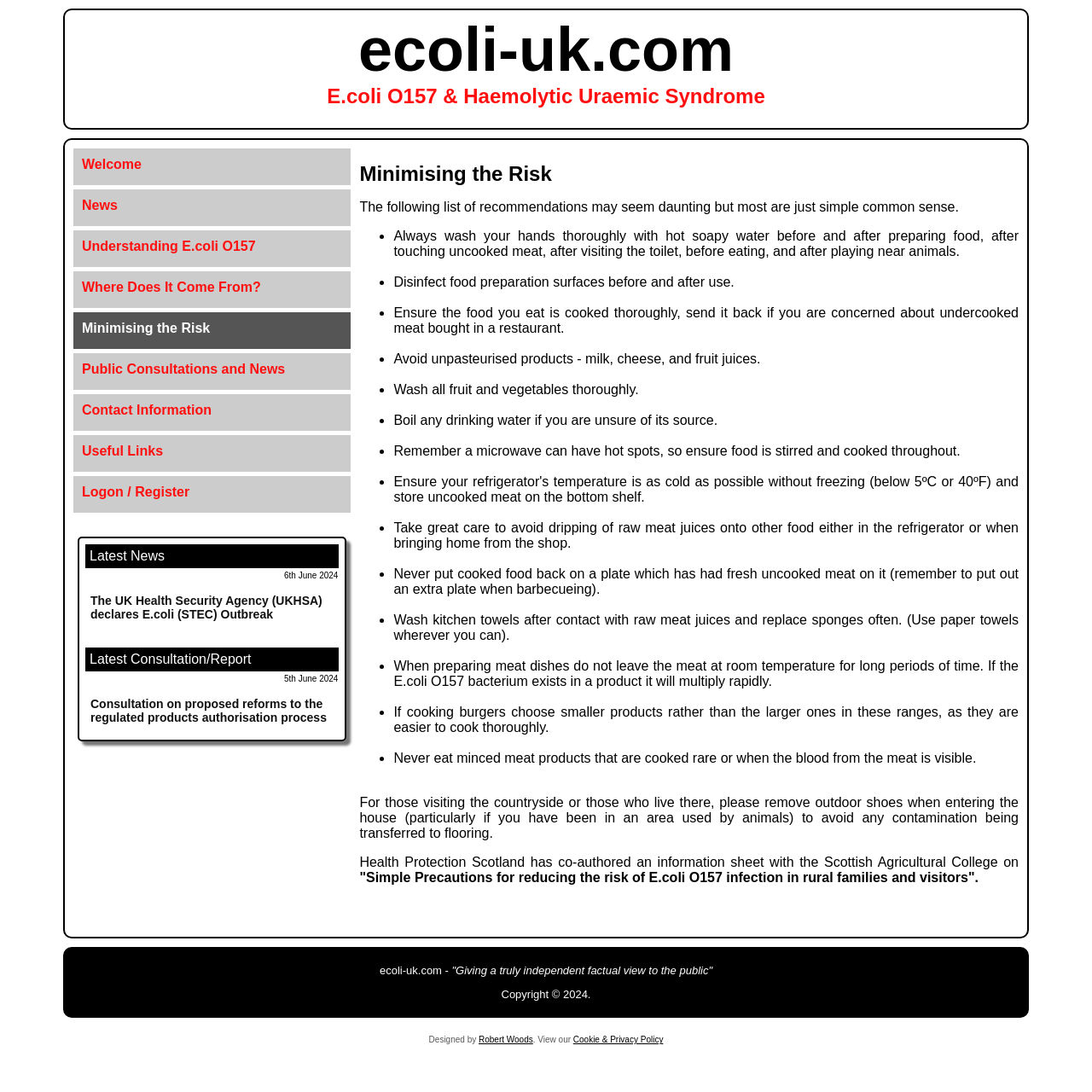Locate the bounding box coordinates of the segment that needs to be clicked to meet this instruction: "Click on the 'Consultation on proposed reforms to the regulated products authorisation process' link".

[0.079, 0.634, 0.31, 0.667]